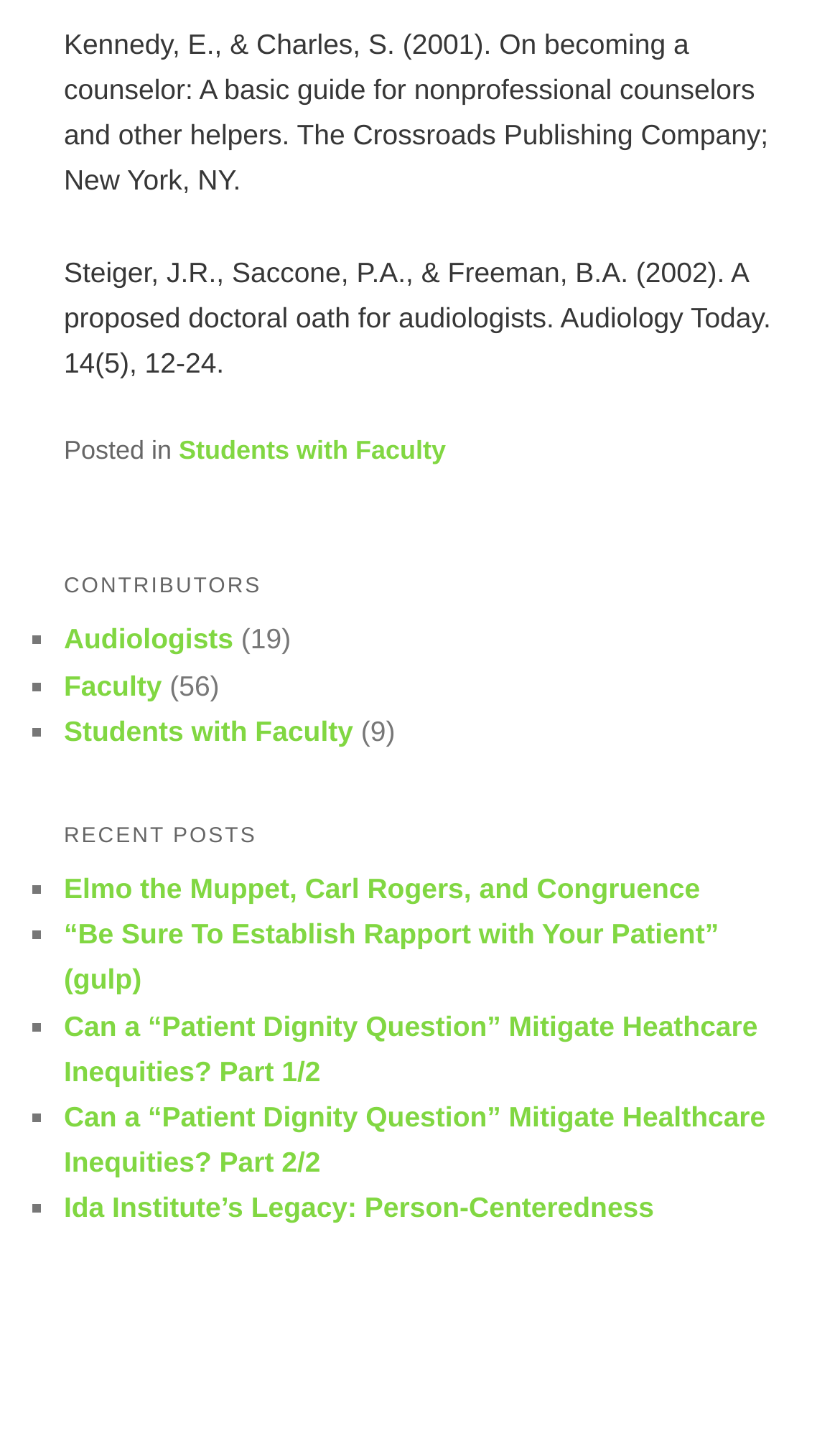Please identify the bounding box coordinates of the region to click in order to complete the task: "Check the post about Elmo the Muppet". The coordinates must be four float numbers between 0 and 1, specified as [left, top, right, bottom].

[0.076, 0.607, 0.833, 0.629]